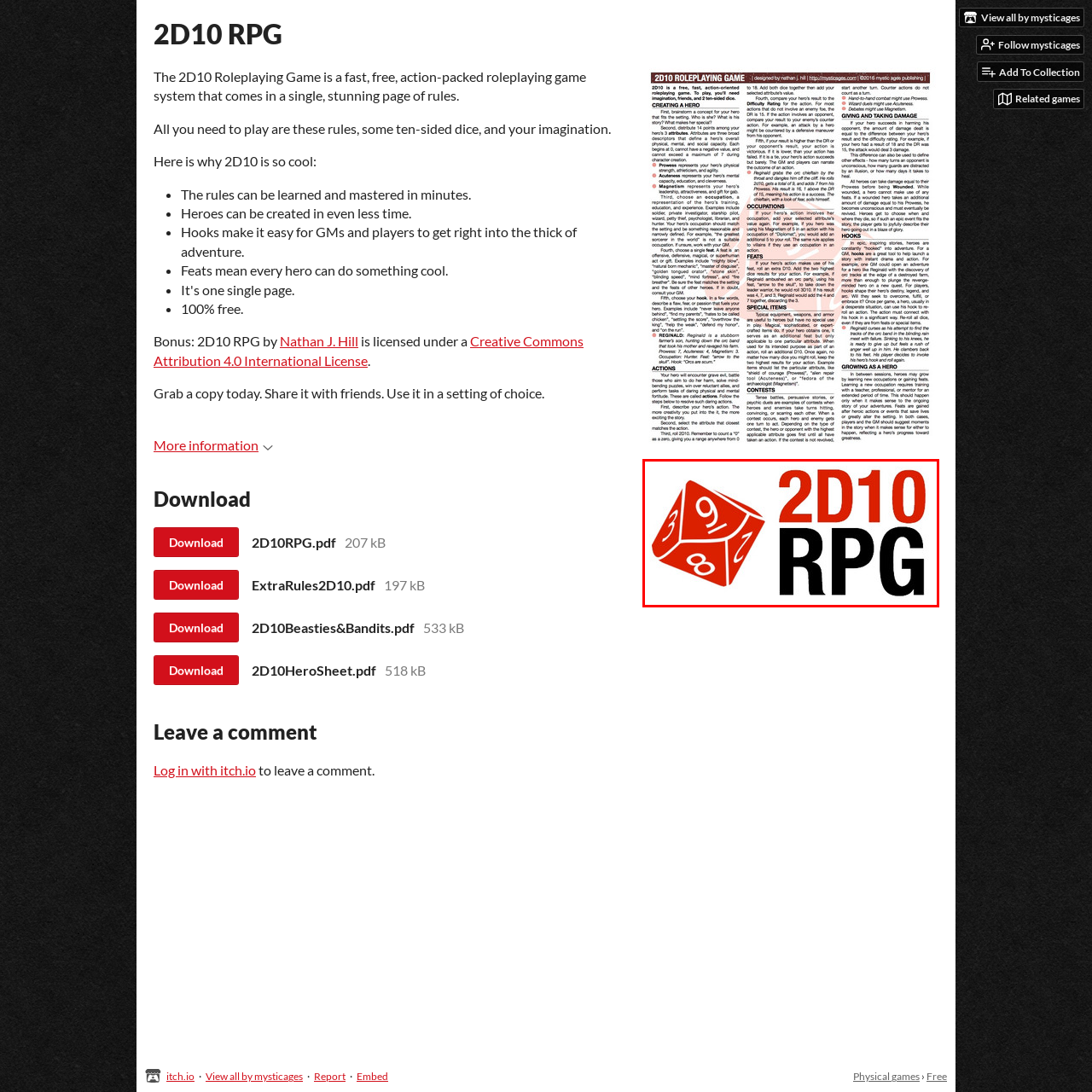What font style is used for the text?
Analyze the image within the red bounding box and respond to the question with a detailed answer derived from the visual content.

The text '2D10 RPG' is boldly rendered in a modern, sans-serif font, which emphasizes its identity as an engaging tabletop roleplaying game.